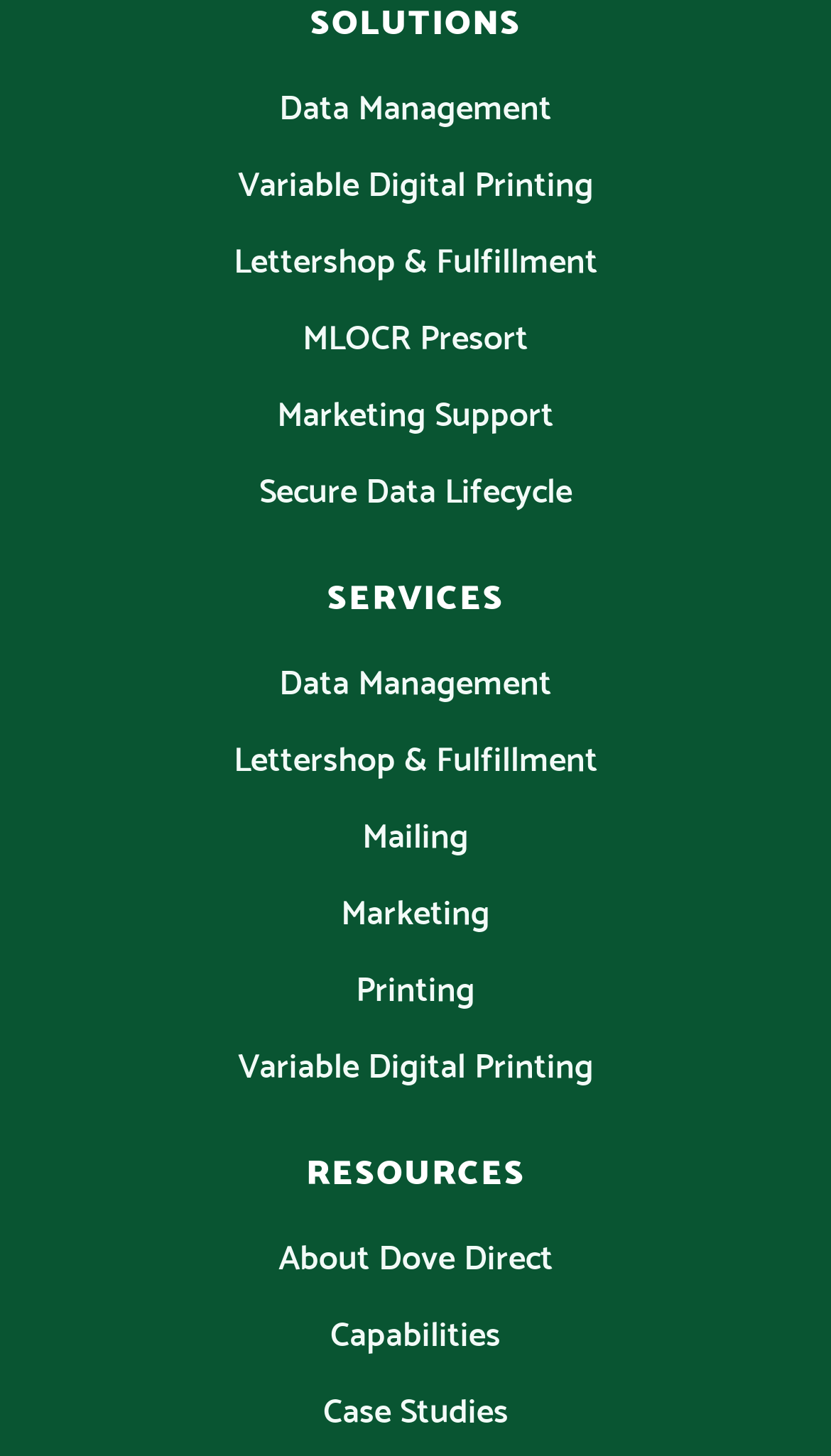Could you indicate the bounding box coordinates of the region to click in order to complete this instruction: "Learn about 6 Ideas to Successfully Start and Grow a Gaming Company in 2022".

None